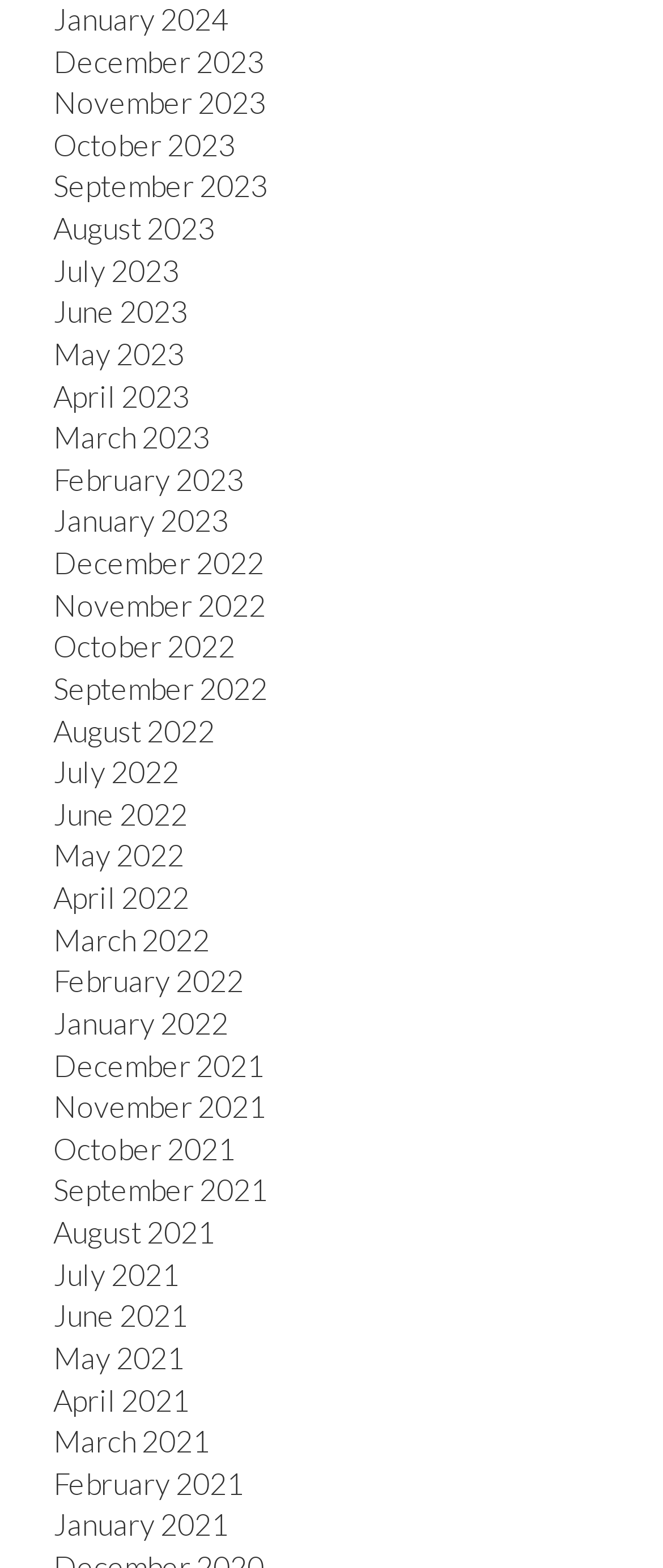Is there a link for March 2023?
Please provide a detailed and comprehensive answer to the question.

I searched the list of links and found that there is a link for March 2023, which is the 10th link in the list.